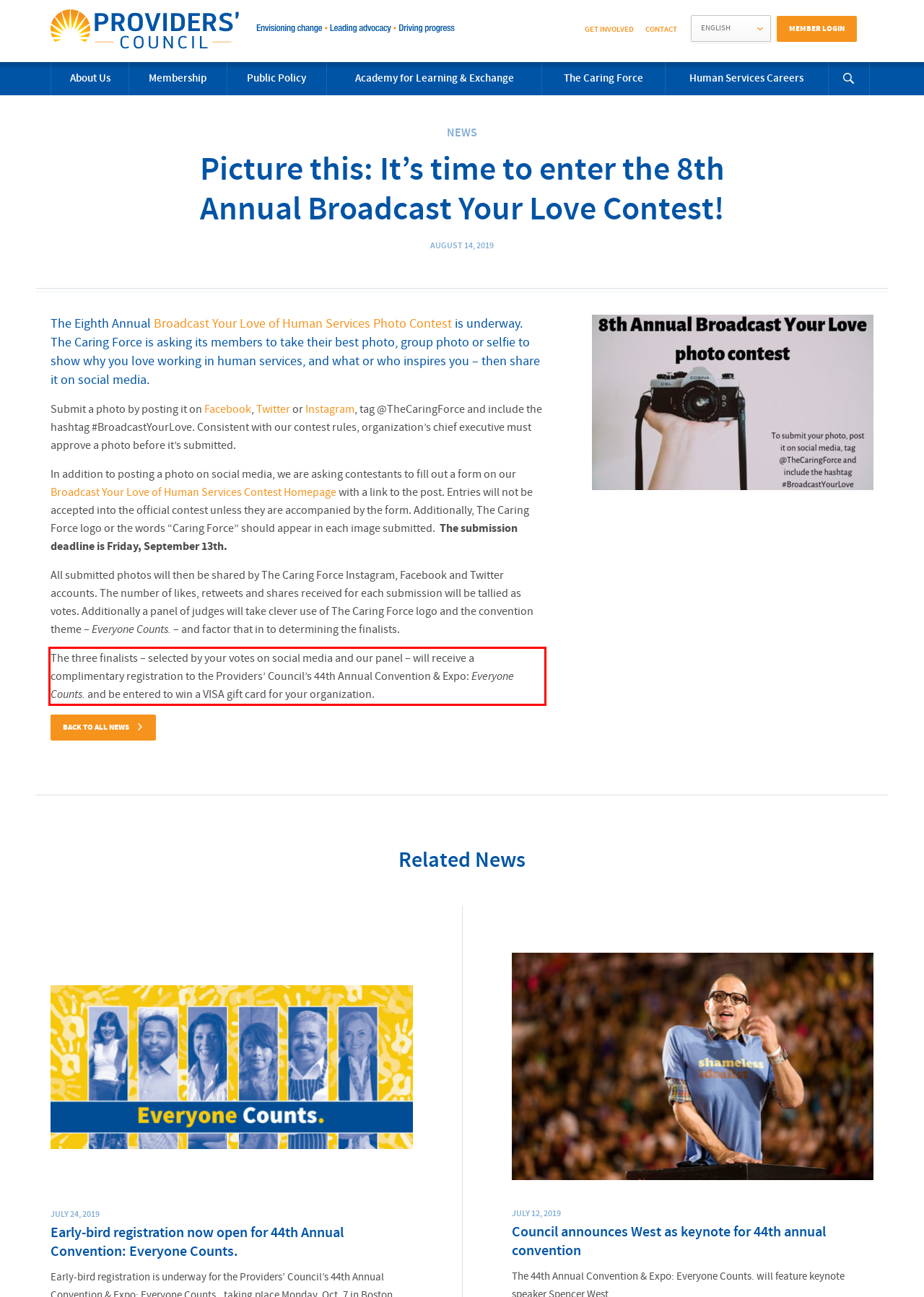You are presented with a webpage screenshot featuring a red bounding box. Perform OCR on the text inside the red bounding box and extract the content.

The three finalists – selected by your votes on social media and our panel – will receive a complimentary registration to the Providers’ Council’s 44th Annual Convention & Expo: Everyone Counts. and be entered to win a VISA gift card for your organization.